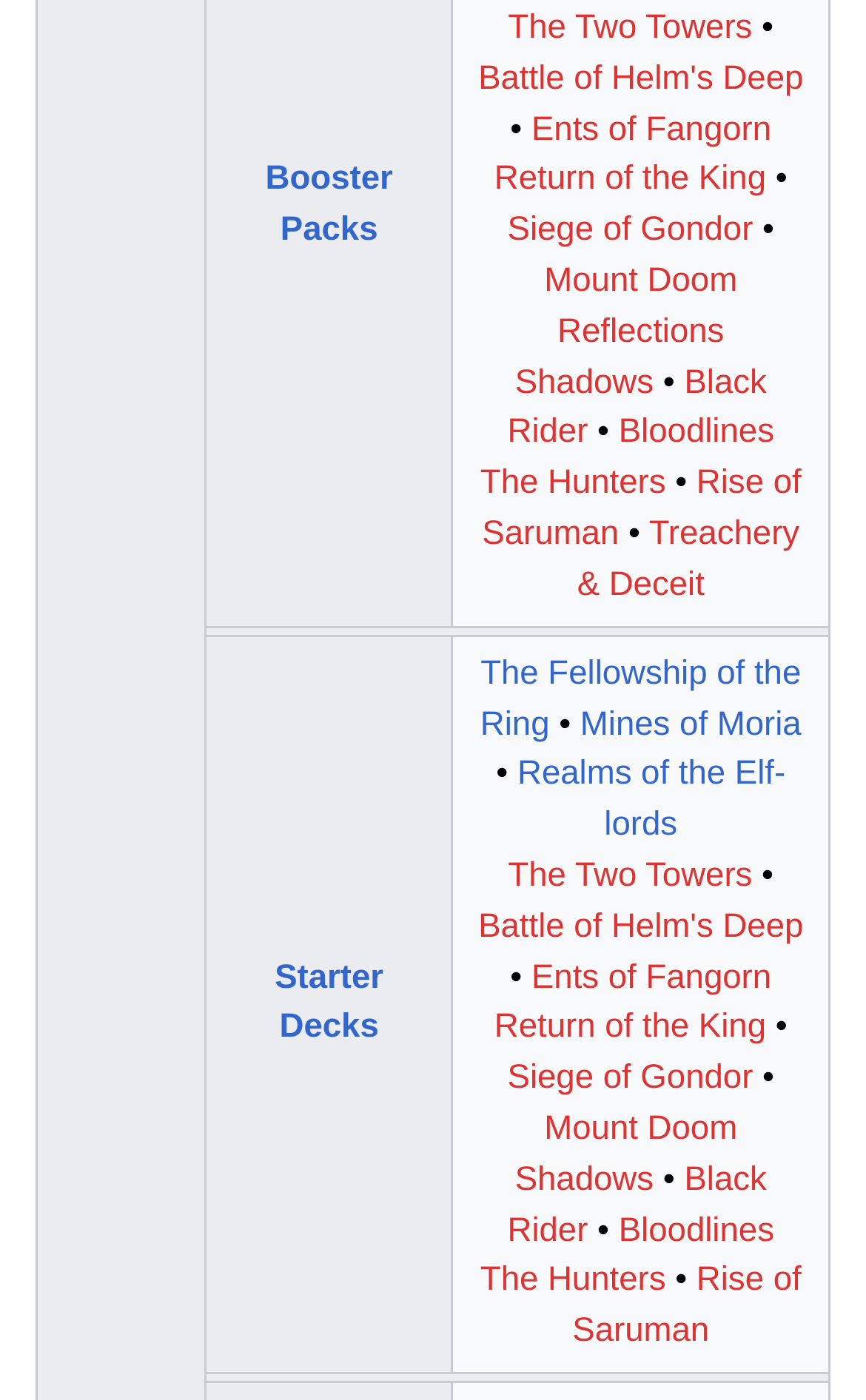Bounding box coordinates are to be given in the format (top-left x, top-left y, bottom-right x, bottom-right y). All values must be floating point numbers between 0 and 1. Provide the bounding box coordinate for the UI element described as: The Fellowship of the Ring

[0.555, 0.468, 0.925, 0.531]